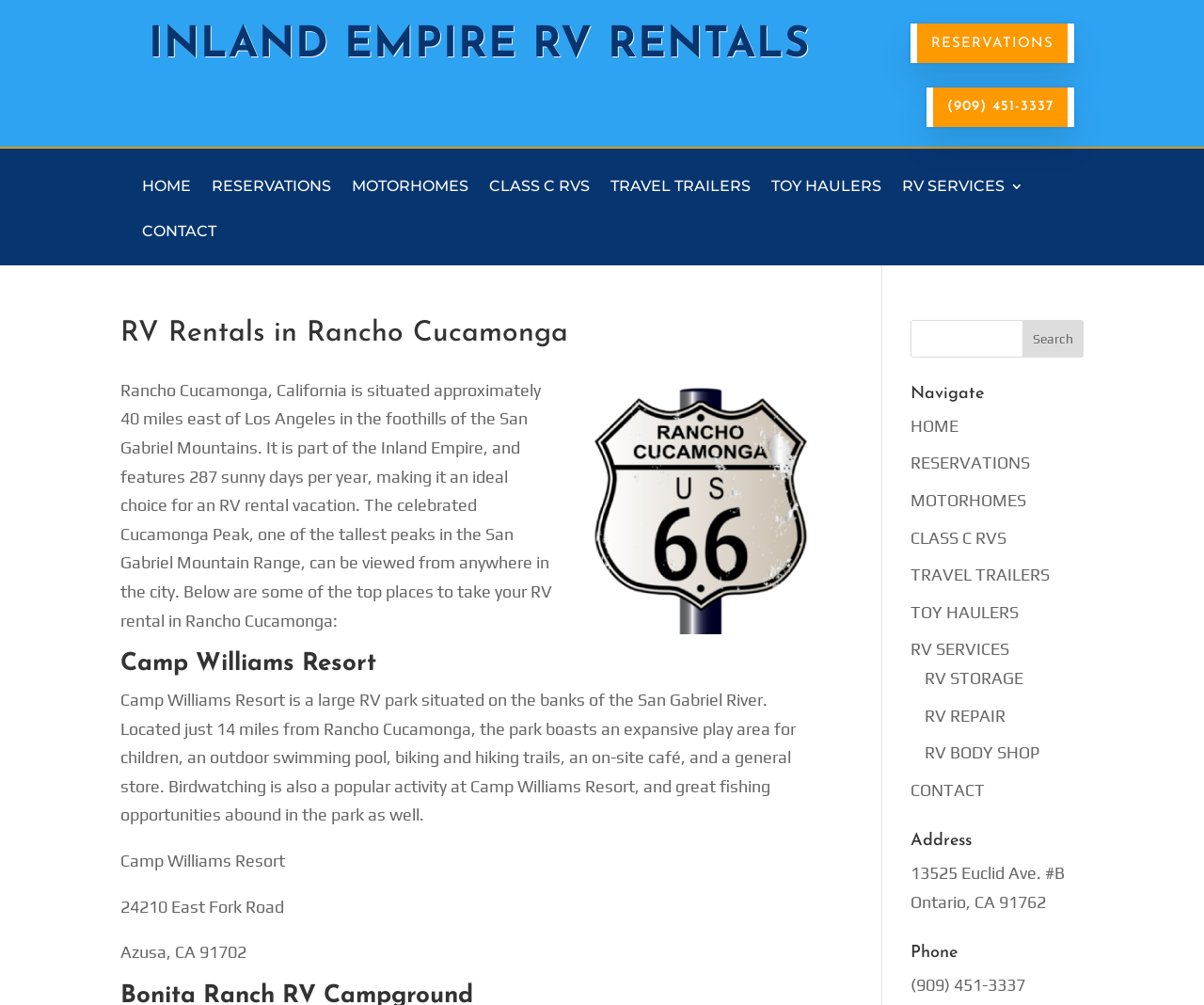Analyze the image and give a detailed response to the question:
What is the phone number of Inland Empire RV Rentals?

I found the phone number by looking at the top-right corner of the webpage, where it is displayed as '(909) 451-3337'. This is also repeated at the bottom of the webpage under the 'Phone' heading.